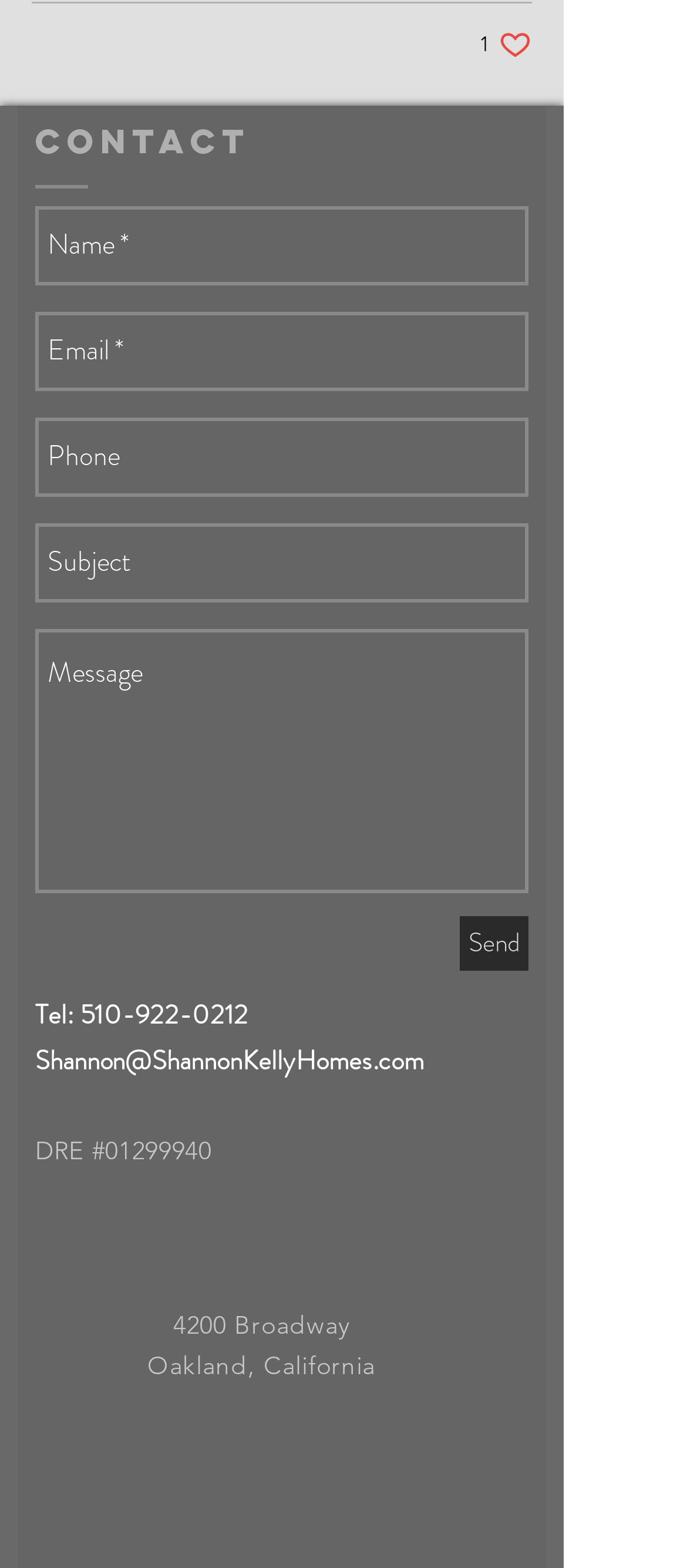What social media platforms are linked?
Using the information from the image, provide a comprehensive answer to the question.

The social media platforms are linked through icons in the social bar section, which includes white icons for LinkedIn, Yelp, Facebook, Instagram, and Houzz.